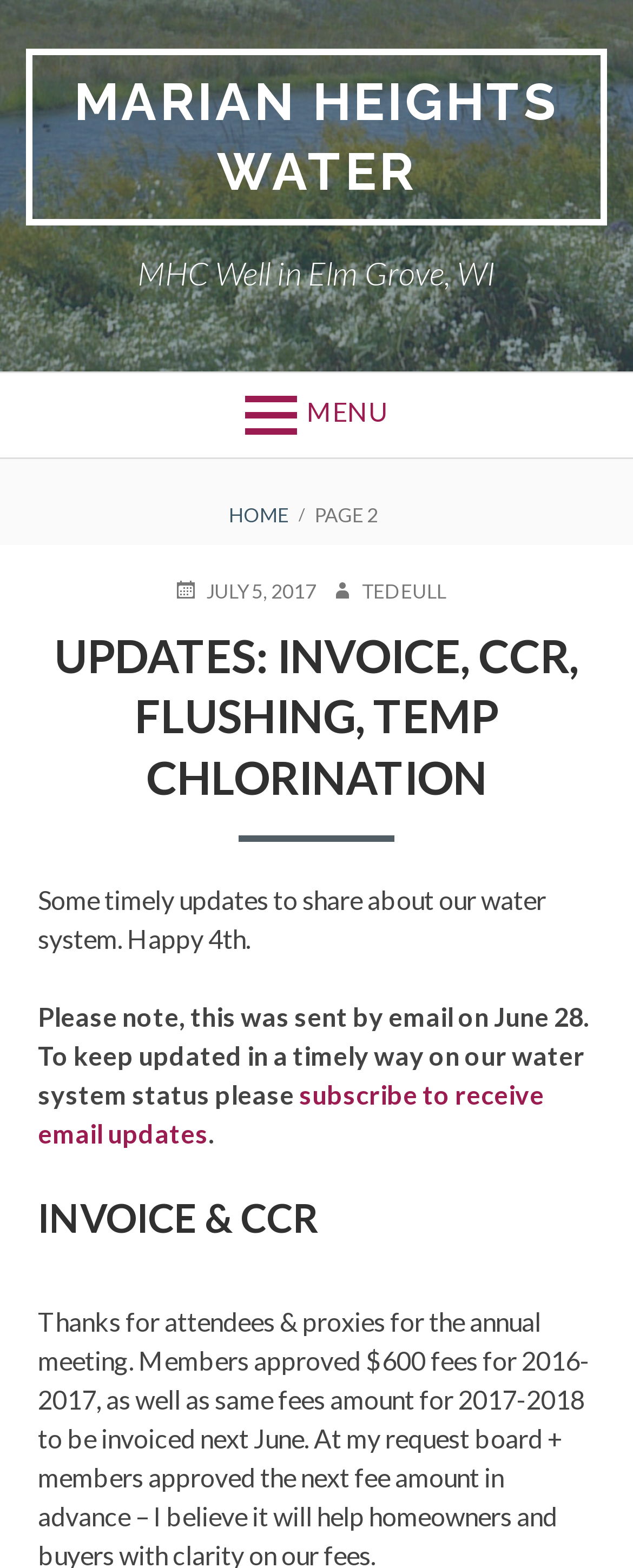Use the details in the image to answer the question thoroughly: 
What is the name of the water system?

I determined the answer by looking at the banner element at the top of the page, which contains the text 'MARIAN HEIGHTS WATER'. This text is also a link, indicating that it is a prominent element on the page.